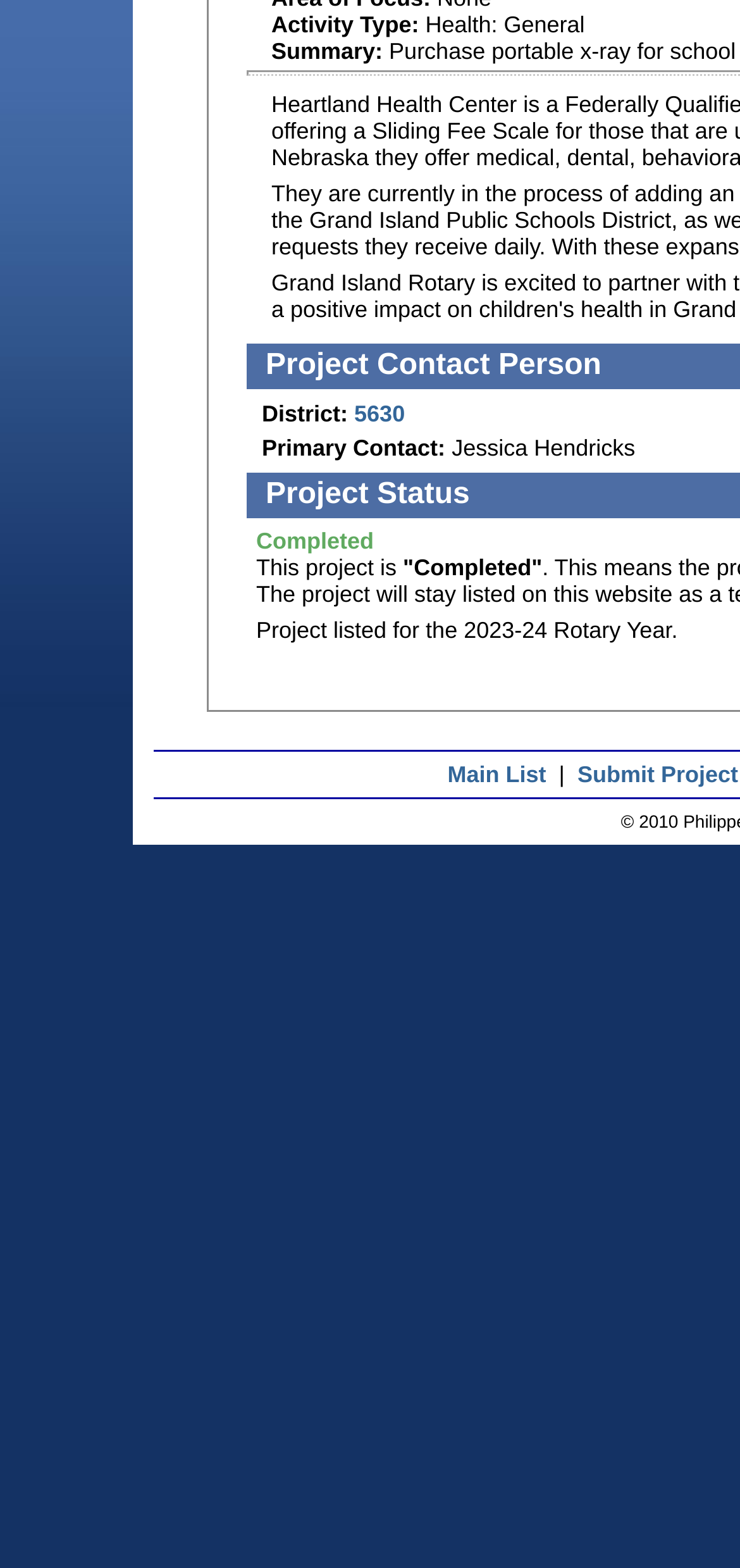Find the bounding box coordinates for the HTML element described in this sentence: "name="s"". Provide the coordinates as four float numbers between 0 and 1, in the format [left, top, right, bottom].

None